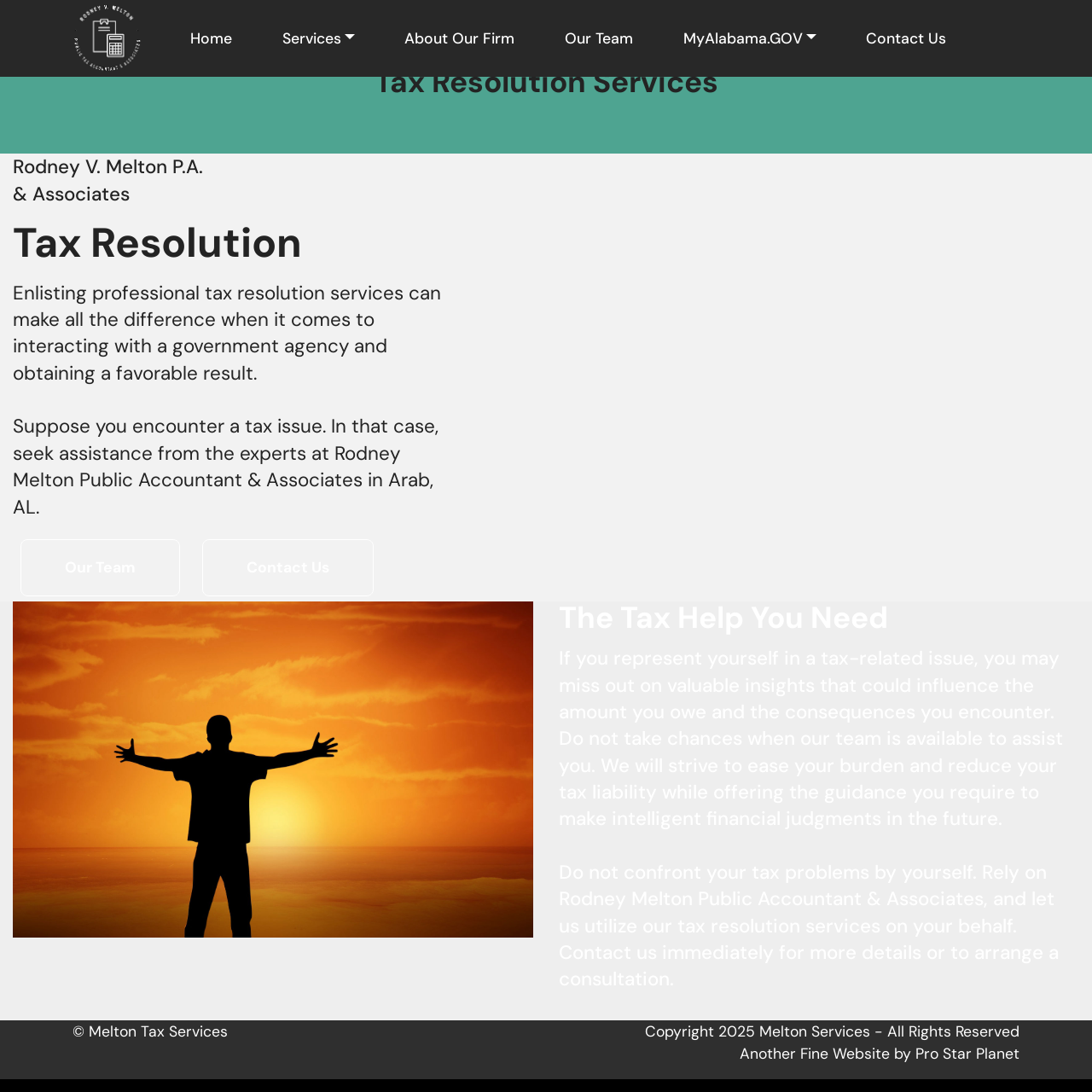Explain the webpage's design and content in an elaborate manner.

The webpage is about Melton Tax Services, an income tax, payroll, and accounting firm based in Arab, Alabama. At the top left, there is a logo image of Melton Tax Office, accompanied by a link to the office's website. Next to it, there is a navigation menu with links to different sections of the website, including Home, Services, About Our Firm, Our Team, MyAlabama.GOV, and Contact Us.

Below the navigation menu, there is a heading that reads "Rodney V. Melton P.A. & Associates" and another heading that reads "Tax Resolution". These headings are followed by two paragraphs of text that describe the importance of seeking professional tax resolution services when dealing with government agencies.

On the right side of the page, there is a link to the "Our Team" section and a link to "Contact Us". Below these links, there is a large image of Melton Tax Services.

Further down the page, there is a heading that reads "The Tax Help You Need", followed by two paragraphs of text that explain the benefits of seeking tax resolution services from Melton Tax Services. The text emphasizes the importance of not confronting tax problems alone and encourages visitors to contact the firm for assistance.

At the bottom of the page, there is a copyright notice that reads "Copyright 2025 Melton Services - All Rights Reserved", along with a link to Melton Tax Services and a credit to the website's designer, Pro Star Planet.